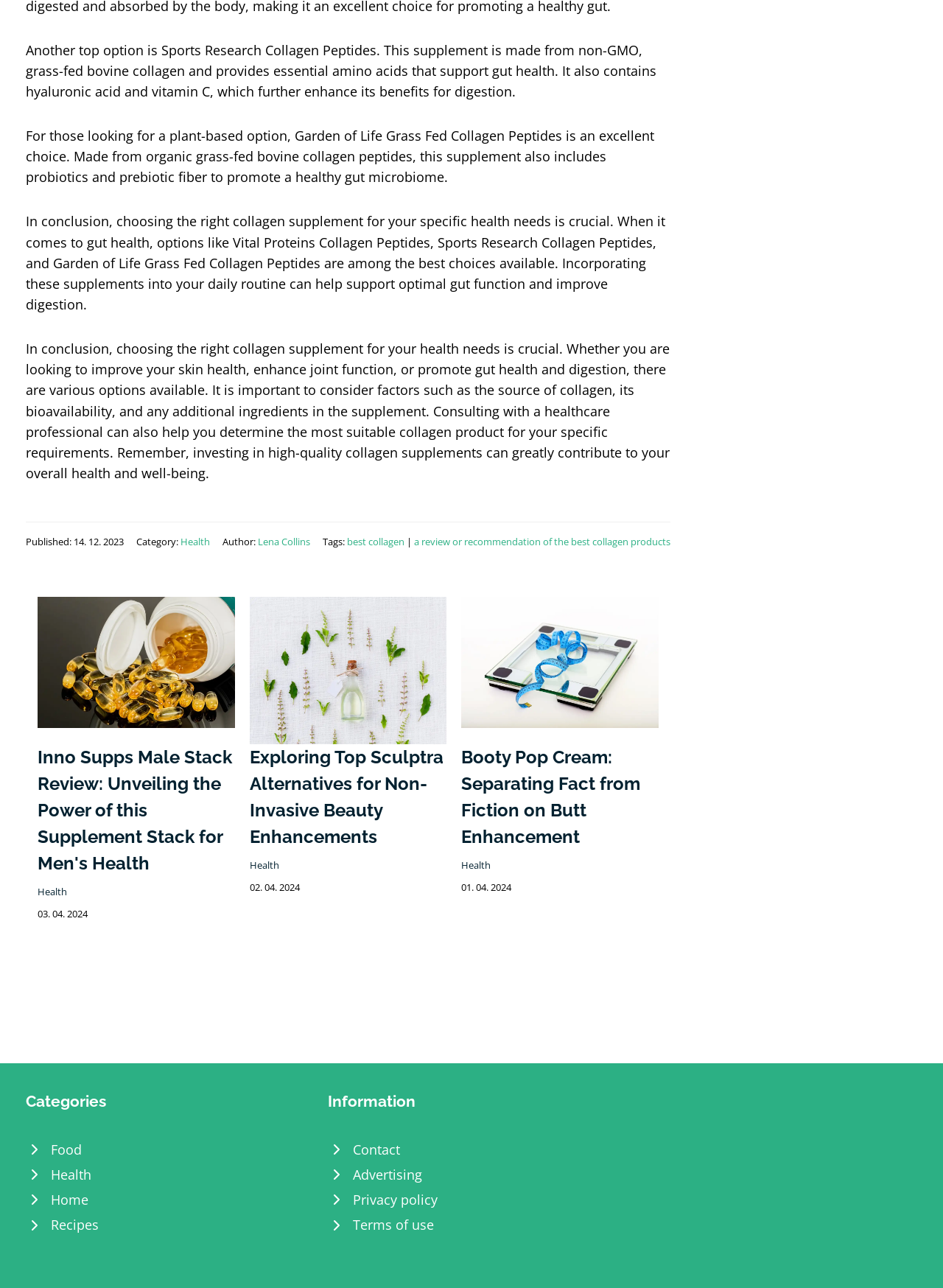What category does the third article belong to?
Please provide a detailed and comprehensive answer to the question.

The third article has a link 'Health' which suggests that it belongs to the Health category.